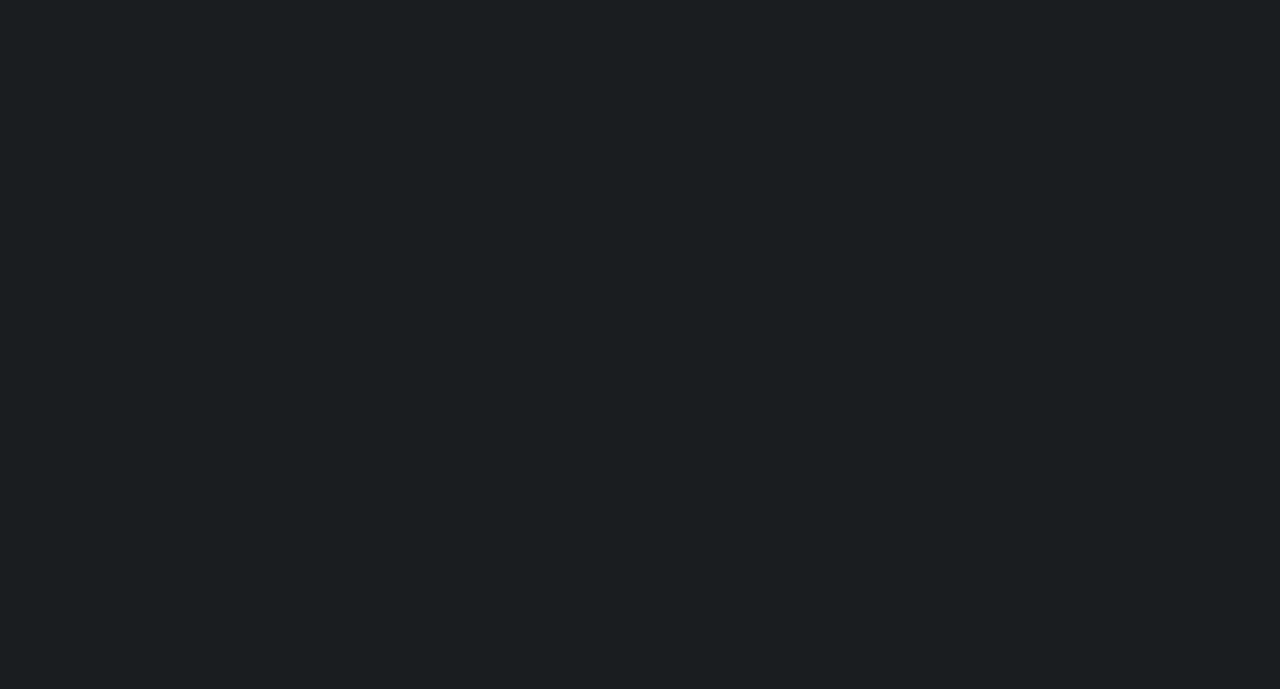What is the purpose of the image?
Kindly offer a detailed explanation using the data available in the image.

The image is part of a figure element with a figcaption that contains the text 'Follow us on Twitter!!' and '@b_the_beginning', suggesting that the purpose of the image is to promote the Twitter account.